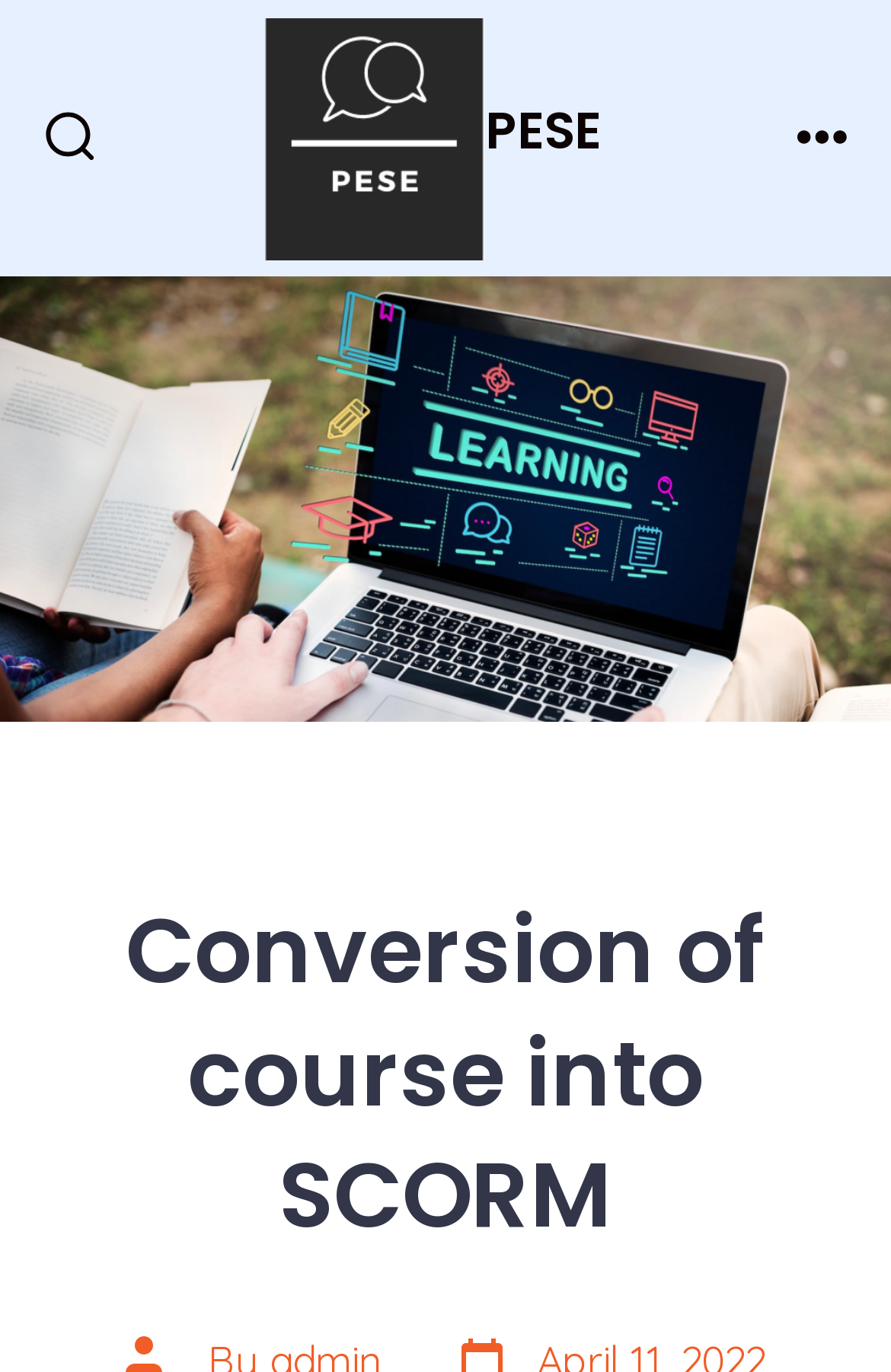Identify the bounding box coordinates for the UI element mentioned here: "parent_node: PESE". Provide the coordinates as four float values between 0 and 1, i.e., [left, top, right, bottom].

[0.298, 0.078, 0.545, 0.115]